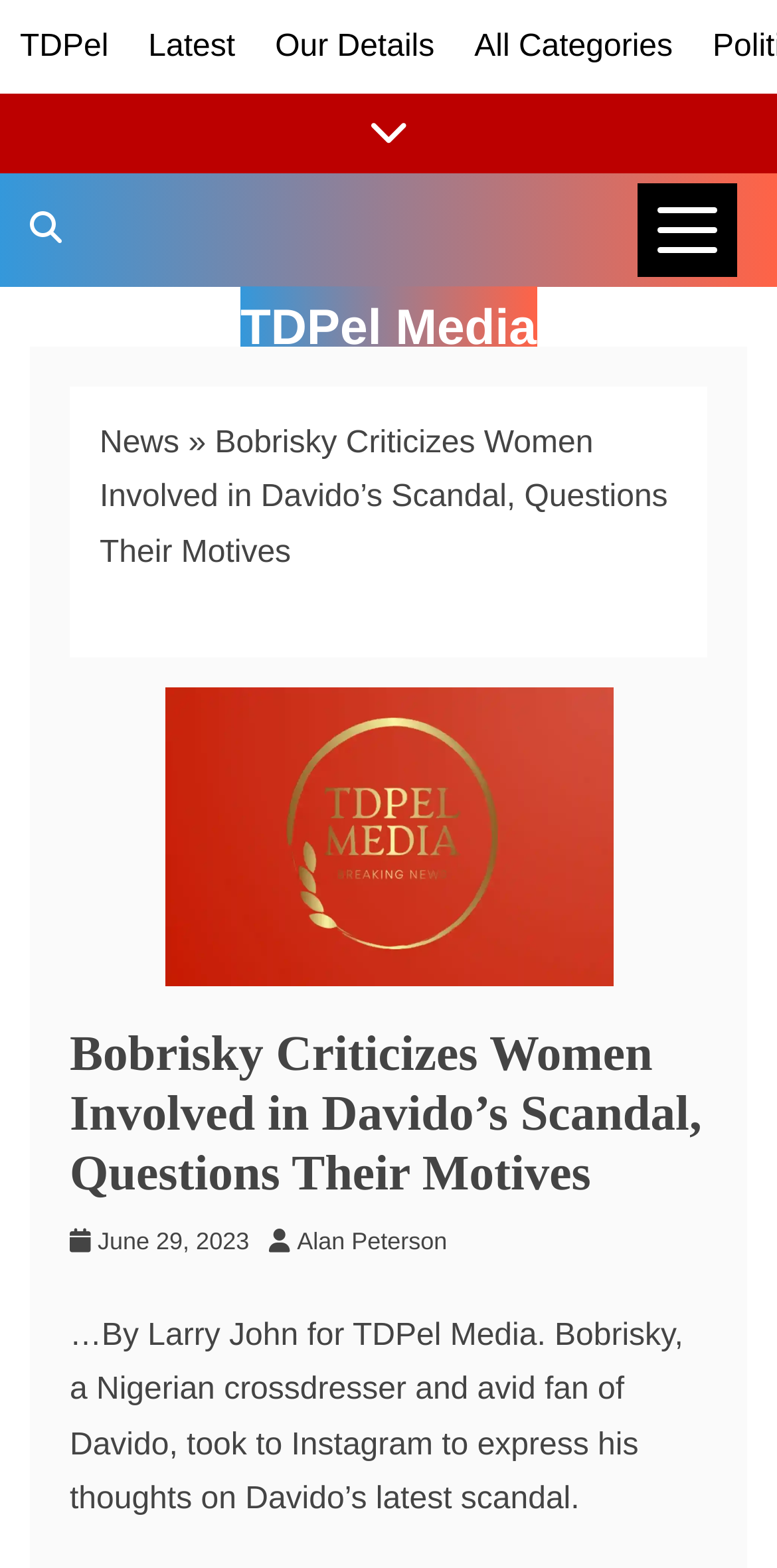Using the format (top-left x, top-left y, bottom-right x, bottom-right y), provide the bounding box coordinates for the described UI element. All values should be floating point numbers between 0 and 1: aria-label="Search TDPel Media"

[0.0, 0.111, 0.118, 0.183]